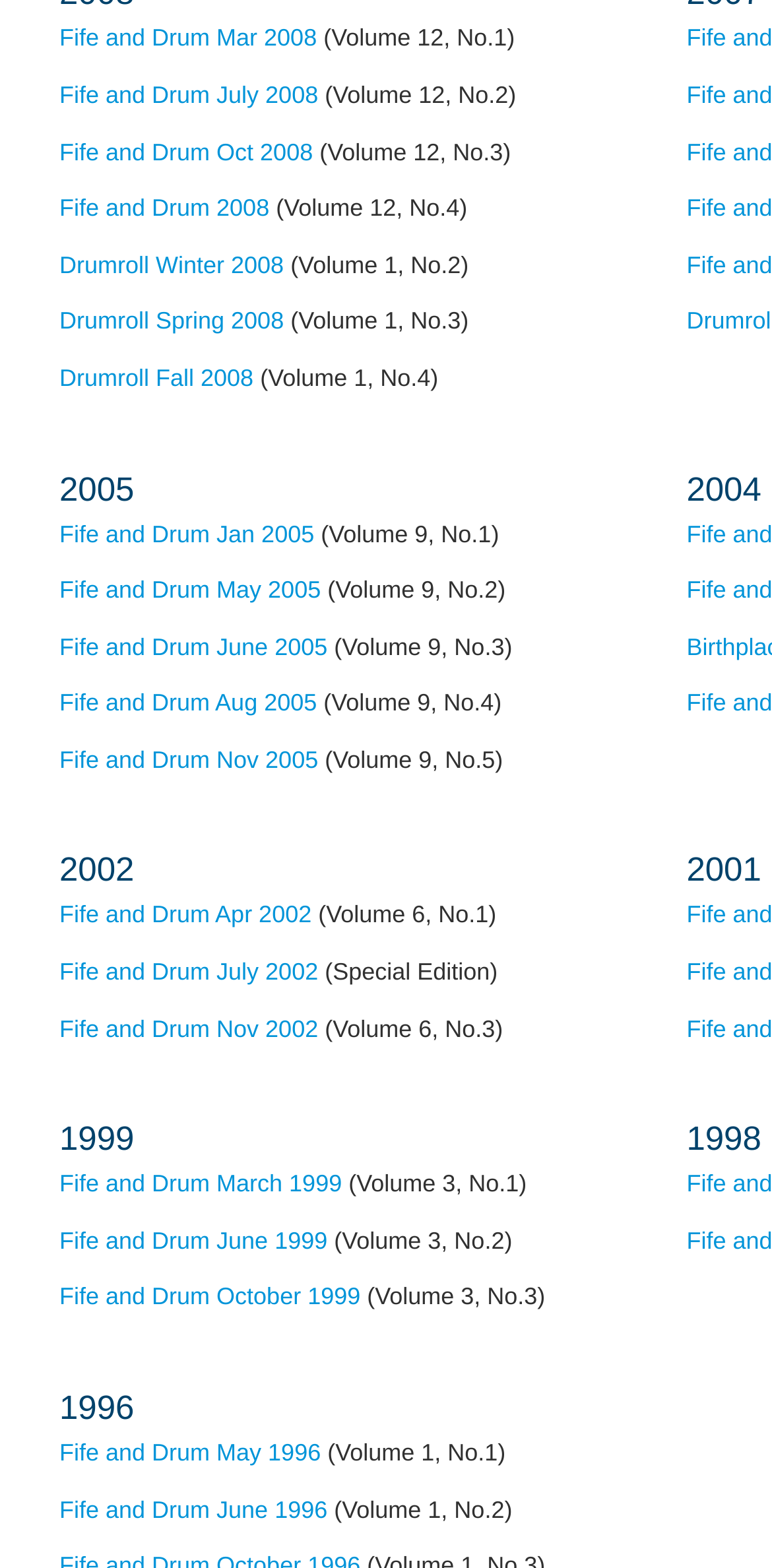Can you find the bounding box coordinates of the area I should click to execute the following instruction: "view Fife and Drum Mar 2008"?

[0.077, 0.016, 0.41, 0.033]